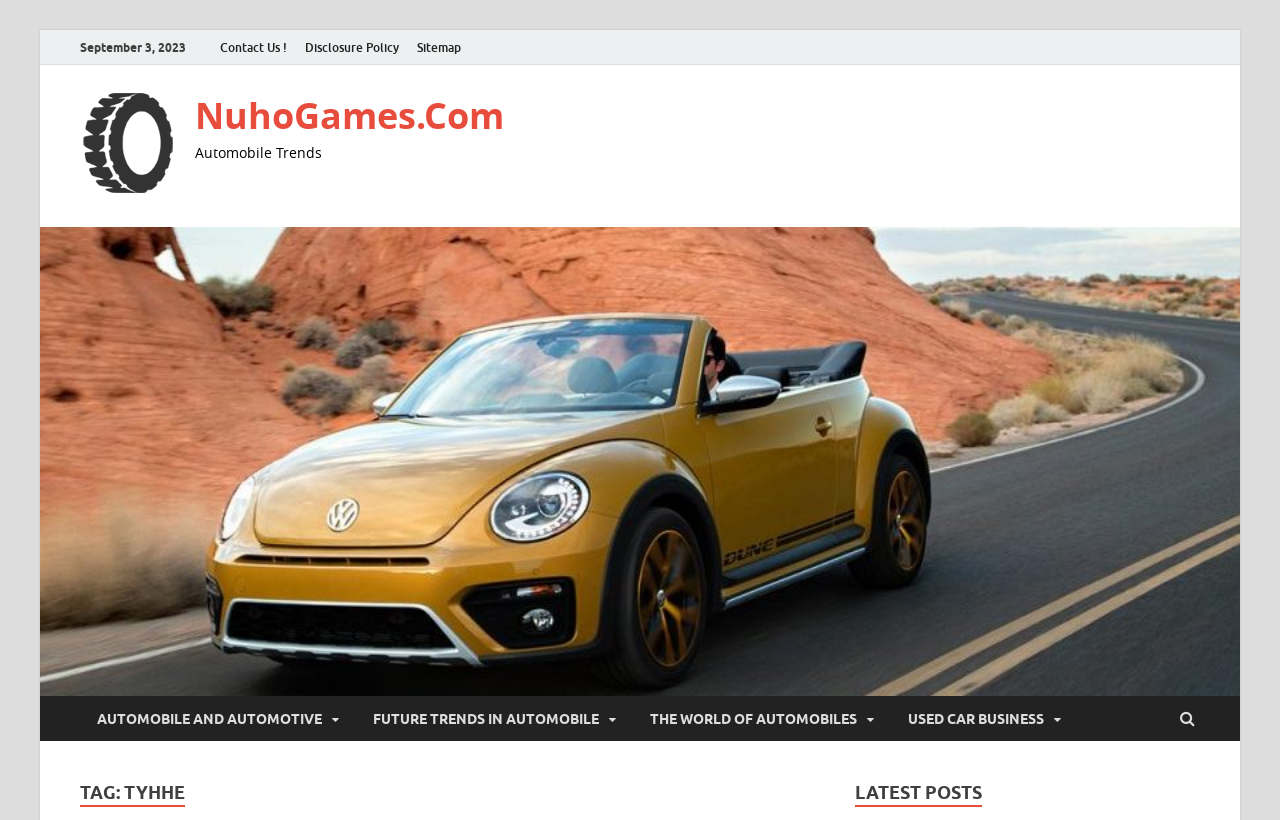Show the bounding box coordinates for the HTML element as described: "Disclosure Policy".

[0.231, 0.037, 0.319, 0.079]